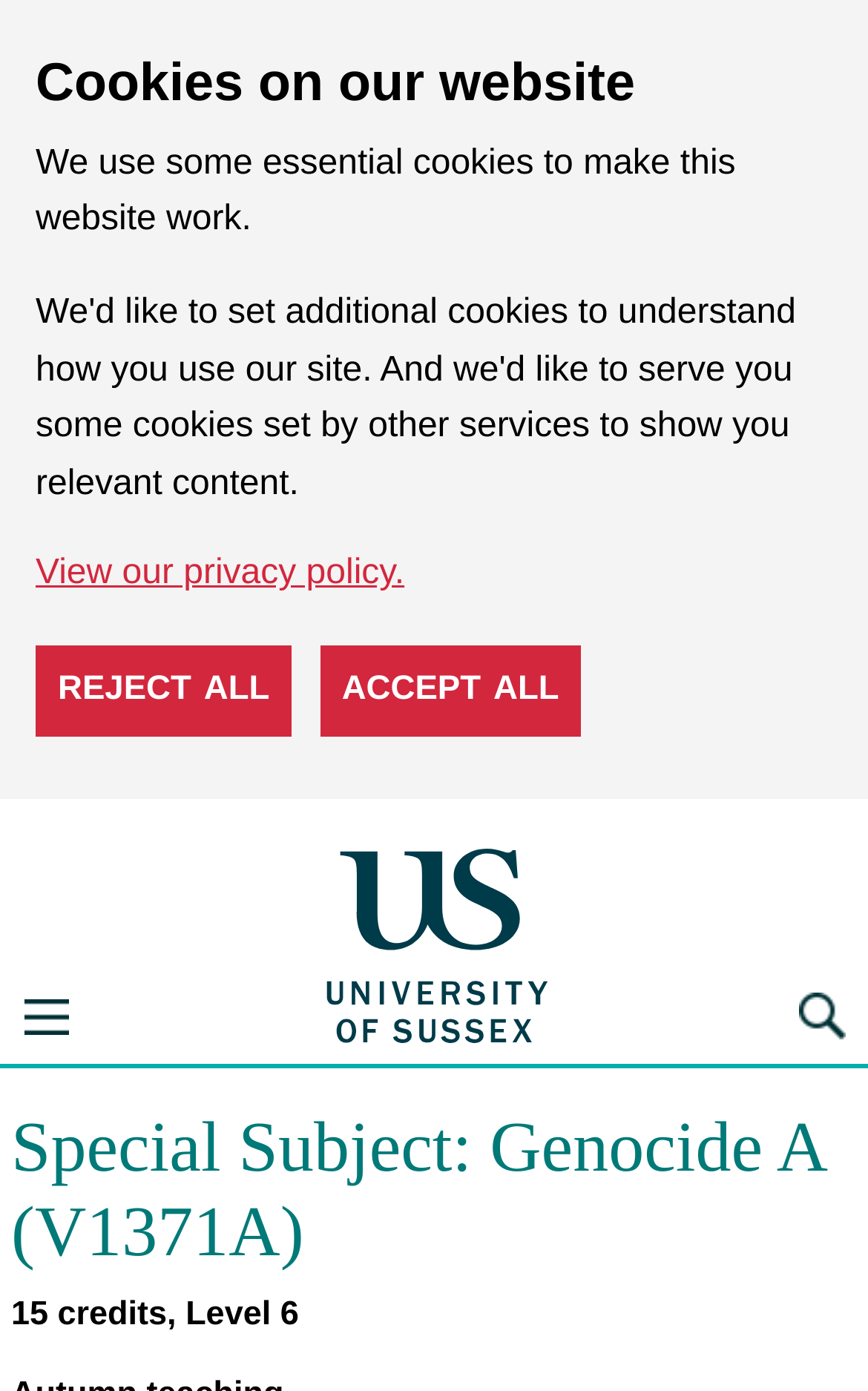Respond with a single word or phrase for the following question: 
What is the level of the course?

Level 6